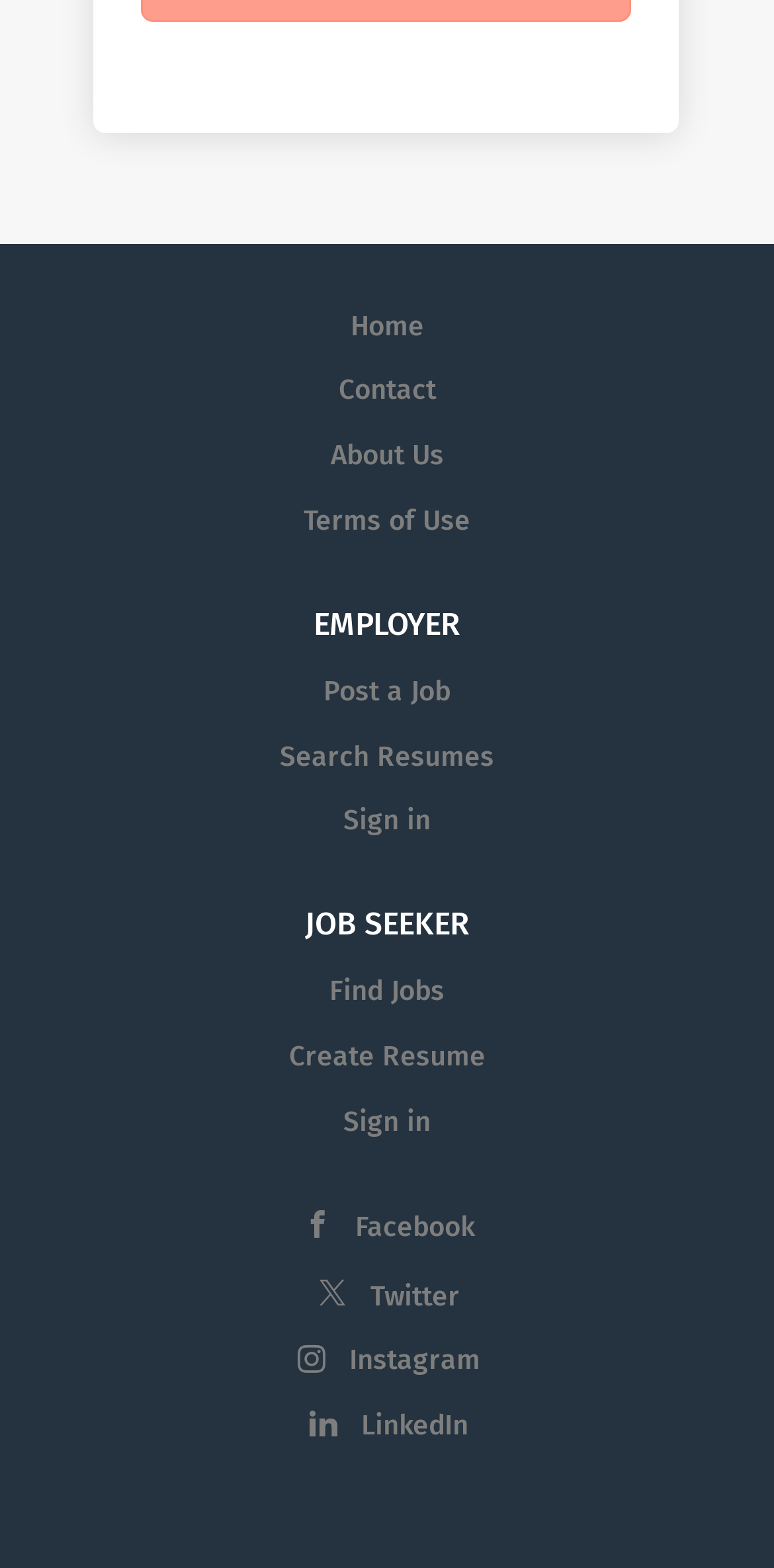Determine the bounding box coordinates of the element's region needed to click to follow the instruction: "Search for resumes". Provide these coordinates as four float numbers between 0 and 1, formatted as [left, top, right, bottom].

[0.362, 0.471, 0.638, 0.493]